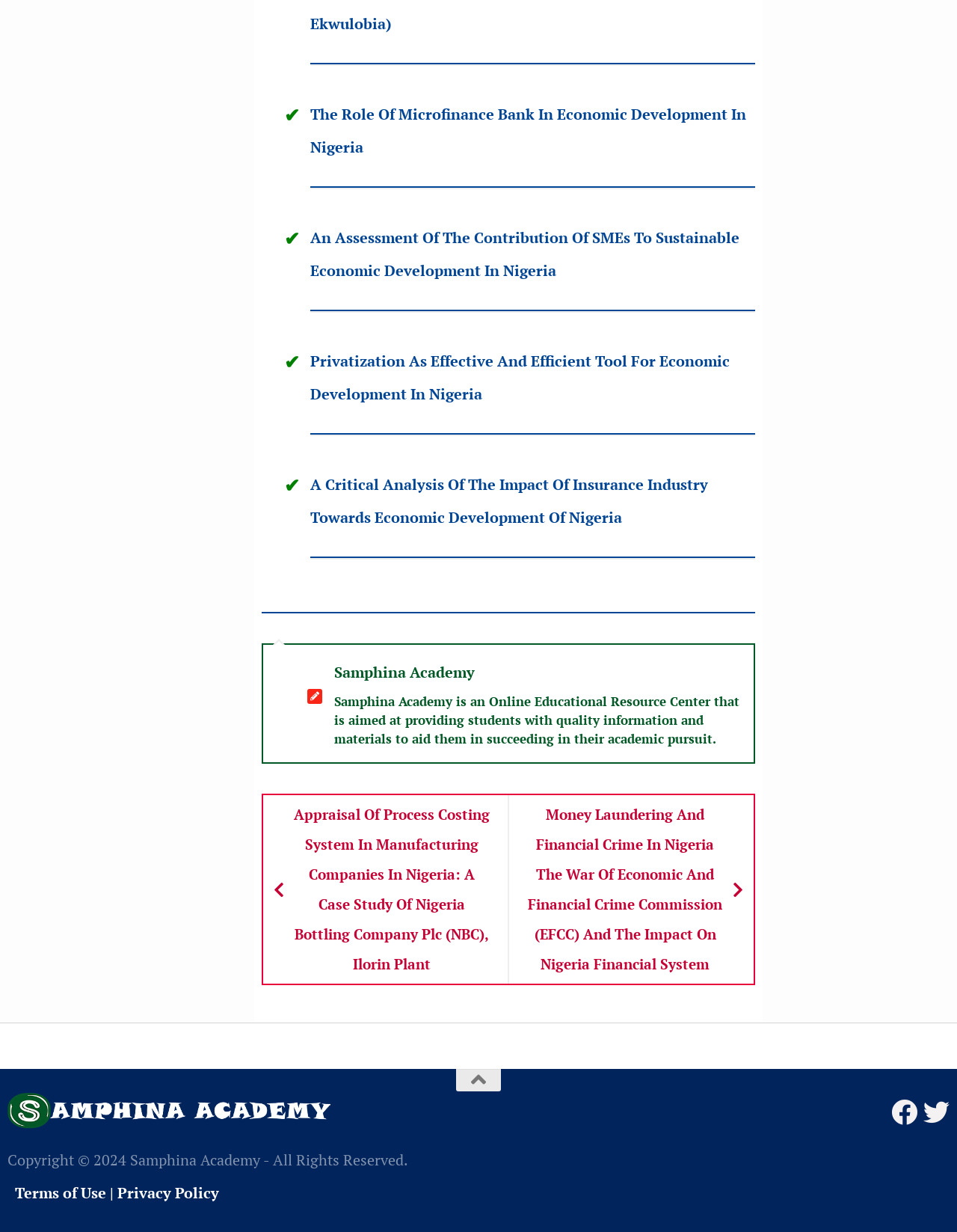Please determine the bounding box coordinates for the UI element described here. Use the format (top-left x, top-left y, bottom-right x, bottom-right y) with values bounded between 0 and 1: Terms of Use

[0.016, 0.96, 0.111, 0.976]